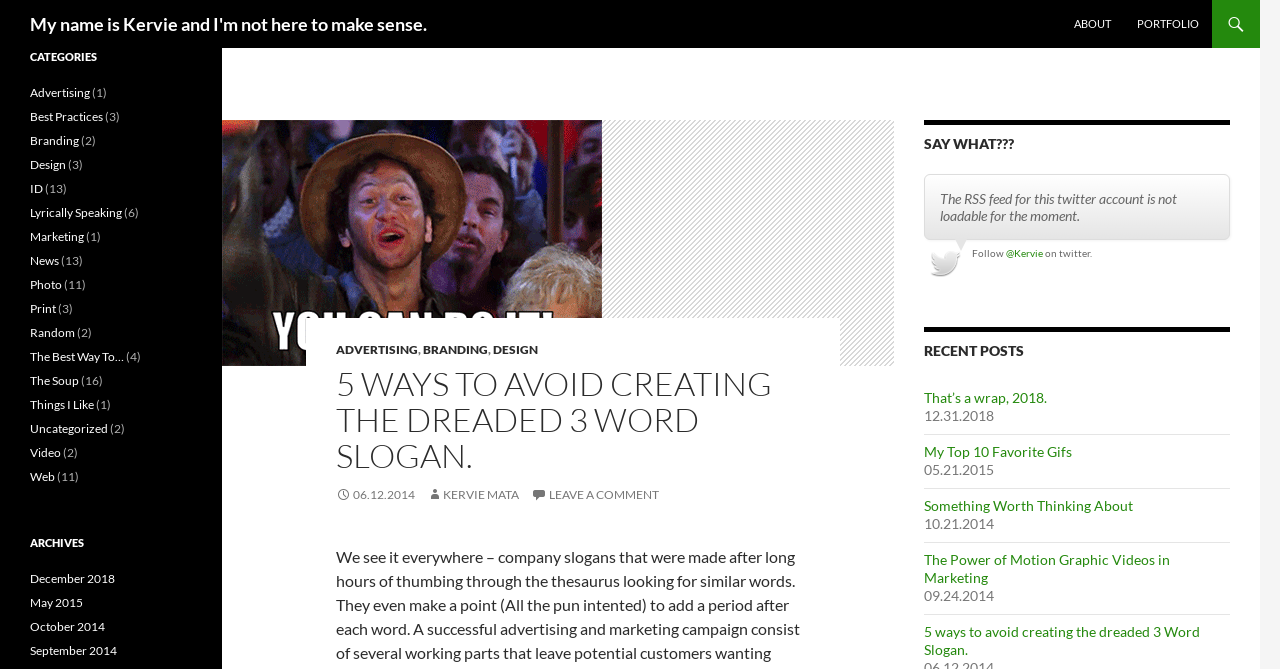Respond concisely with one word or phrase to the following query:
How many categories are listed?

19